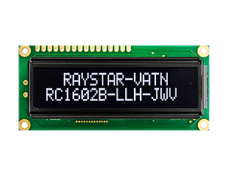What are the interface options for this display?
Based on the image, provide a one-word or brief-phrase response.

6800 parallel, SPI, and I2C